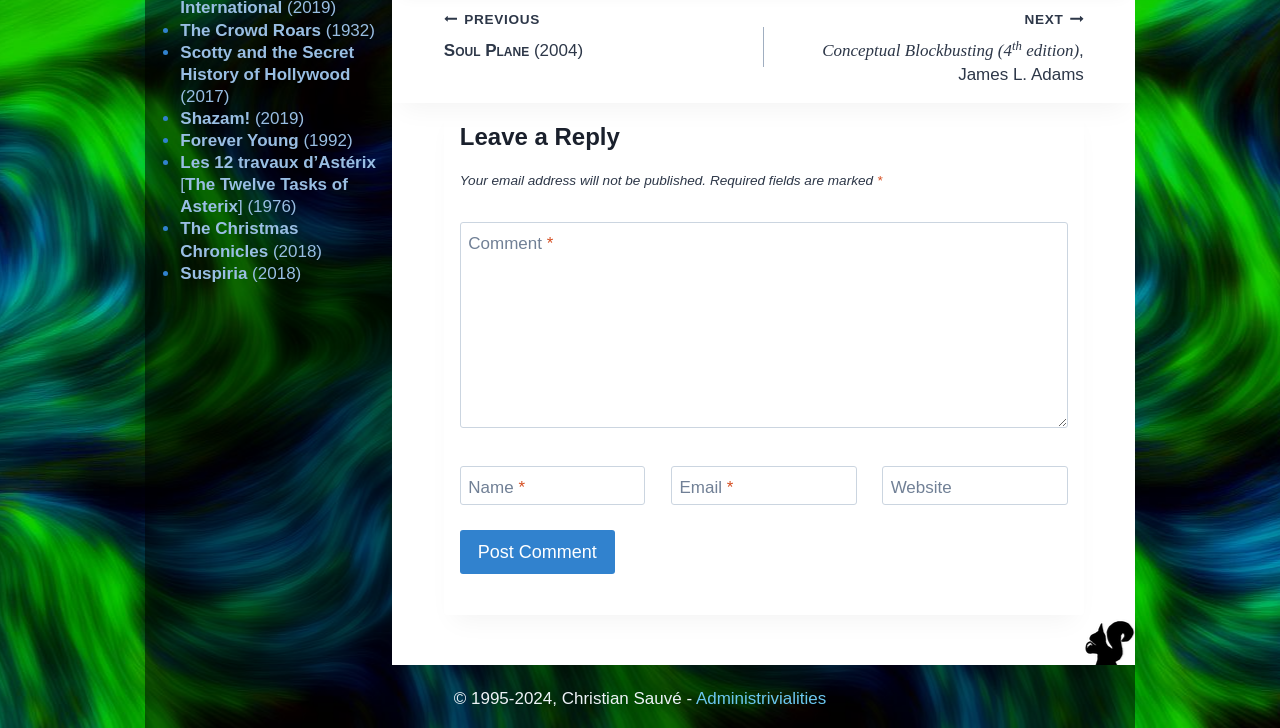Provide the bounding box coordinates of the HTML element this sentence describes: "The Christmas Chronicles (2018)".

[0.141, 0.301, 0.252, 0.358]